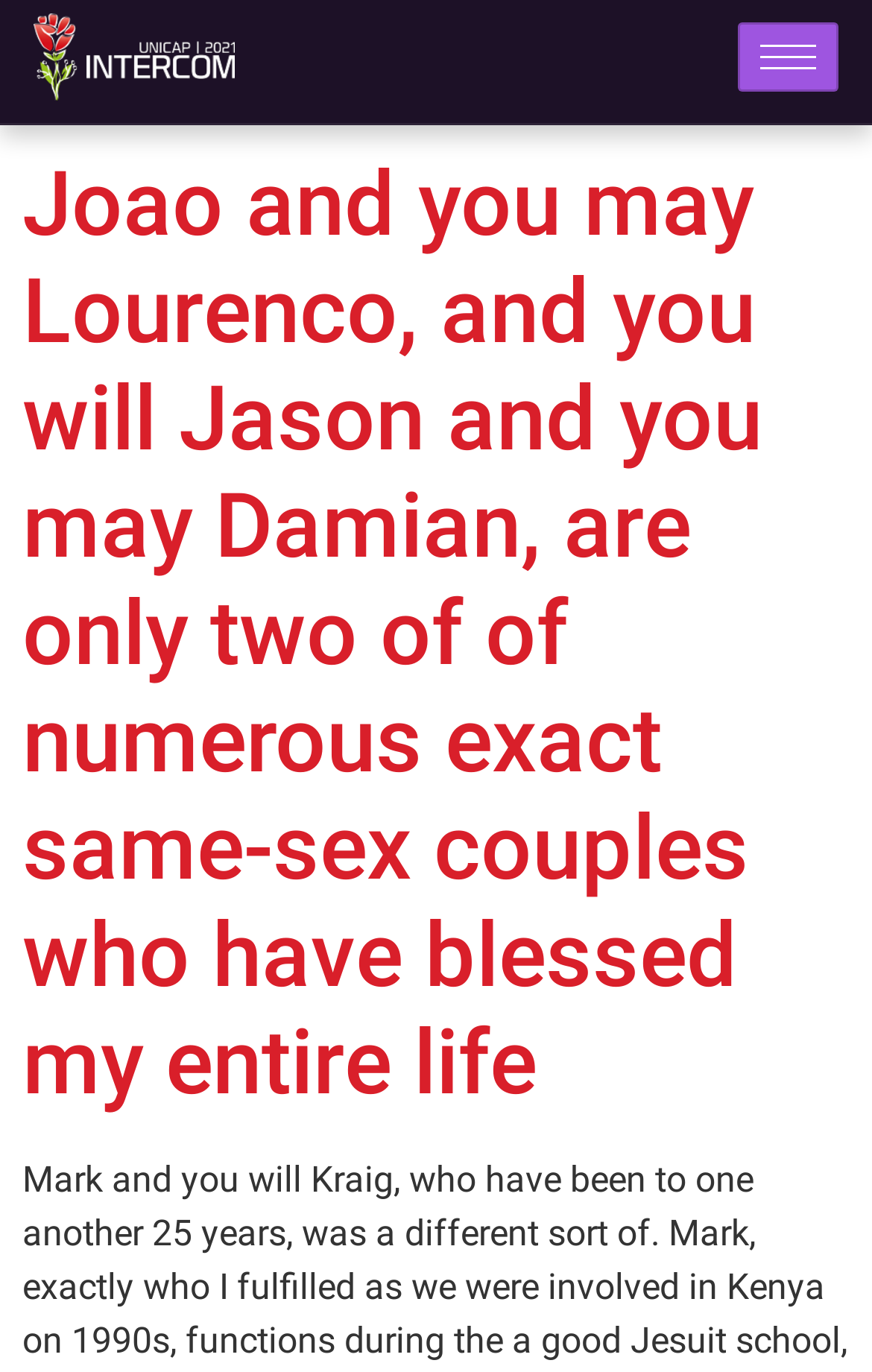Identify and extract the heading text of the webpage.

Joao and you may Lourenco, and you will Jason and you may Damian, are only two of of numerous exact same-sex couples who have blessed my entire life